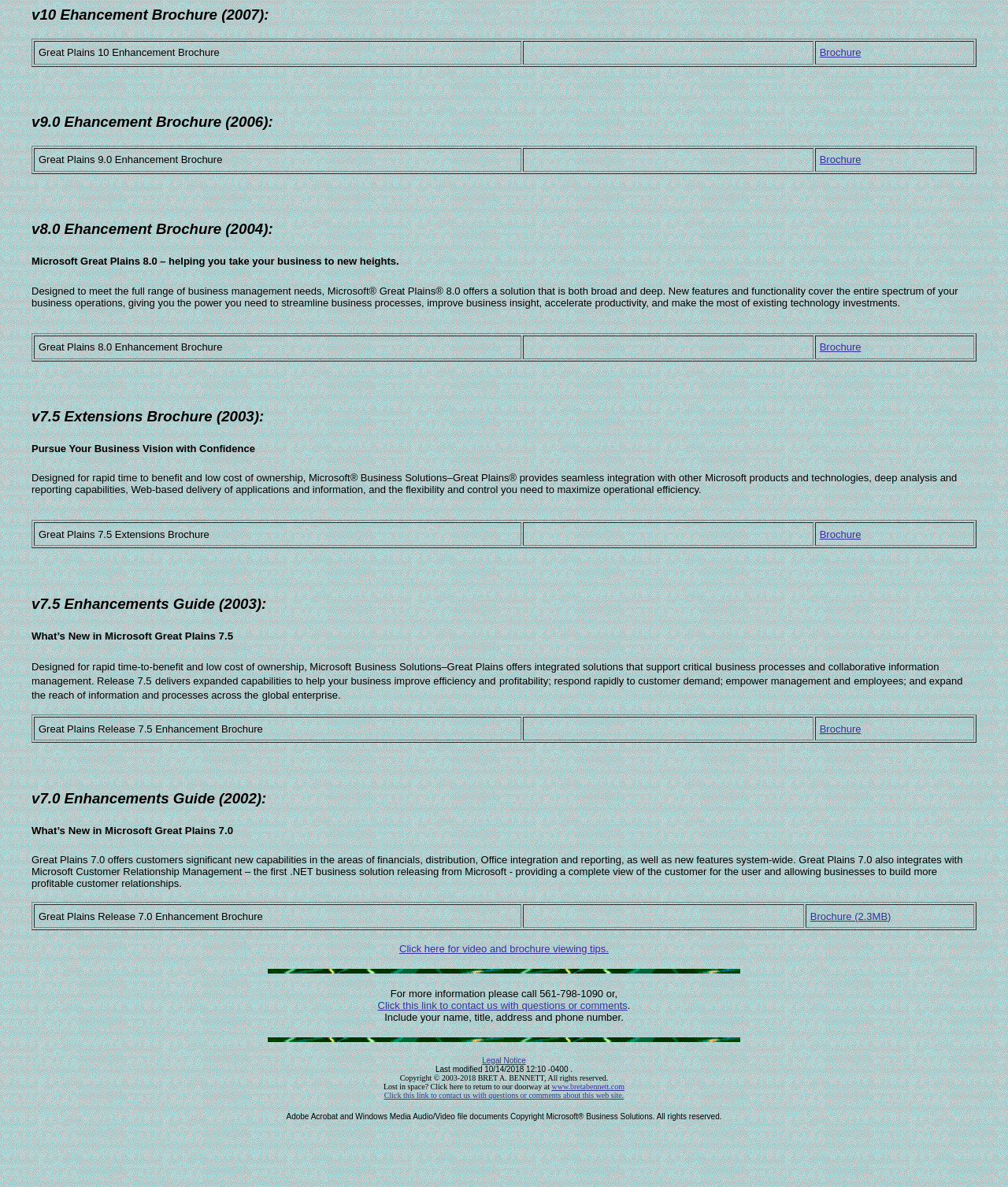Please provide the bounding box coordinates for the element that needs to be clicked to perform the instruction: "Open the 'Brochure (2.3MB)'". The coordinates must consist of four float numbers between 0 and 1, formatted as [left, top, right, bottom].

[0.799, 0.762, 0.966, 0.782]